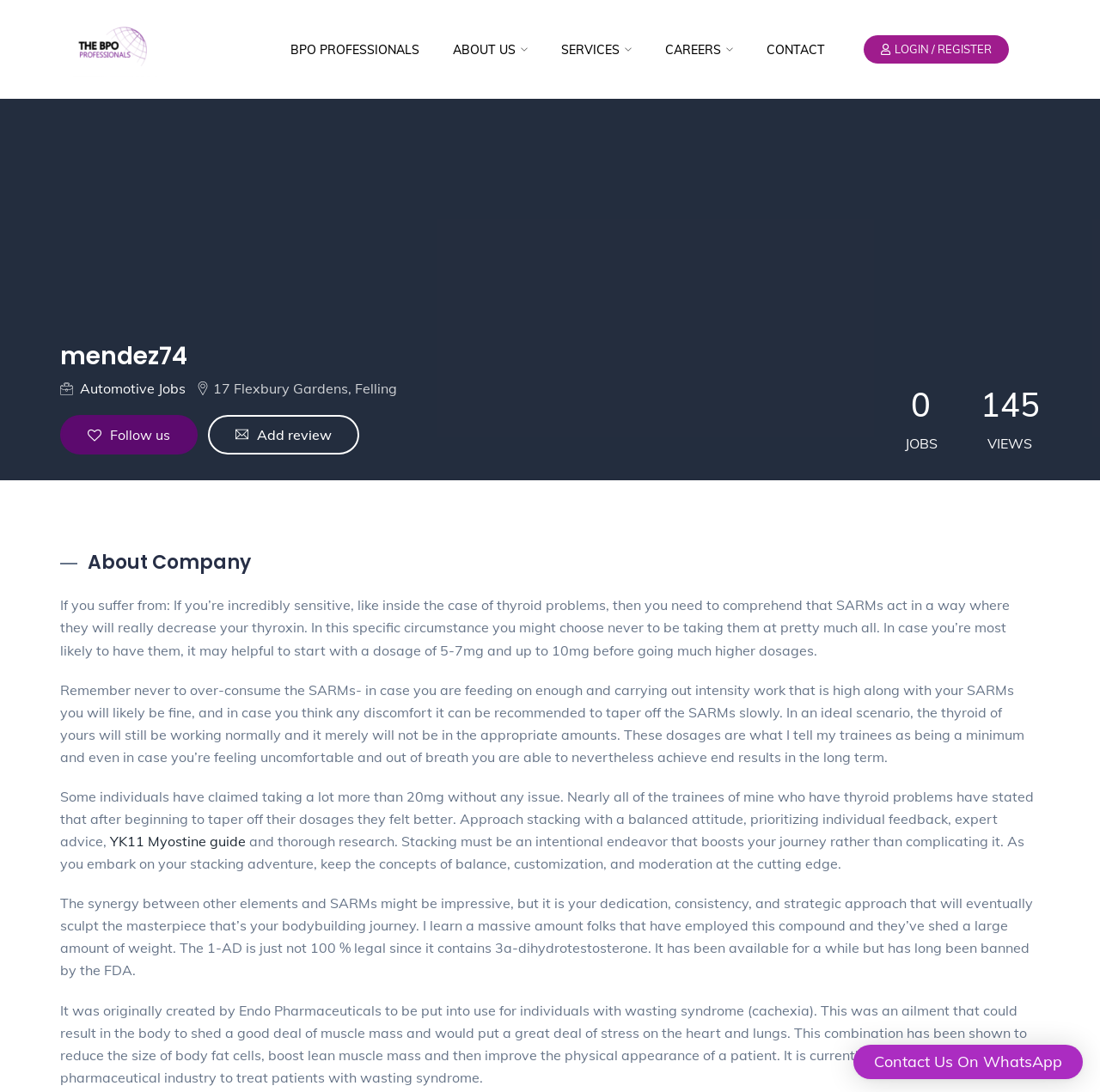Provide a short answer to the following question with just one word or phrase: How many jobs are available?

145